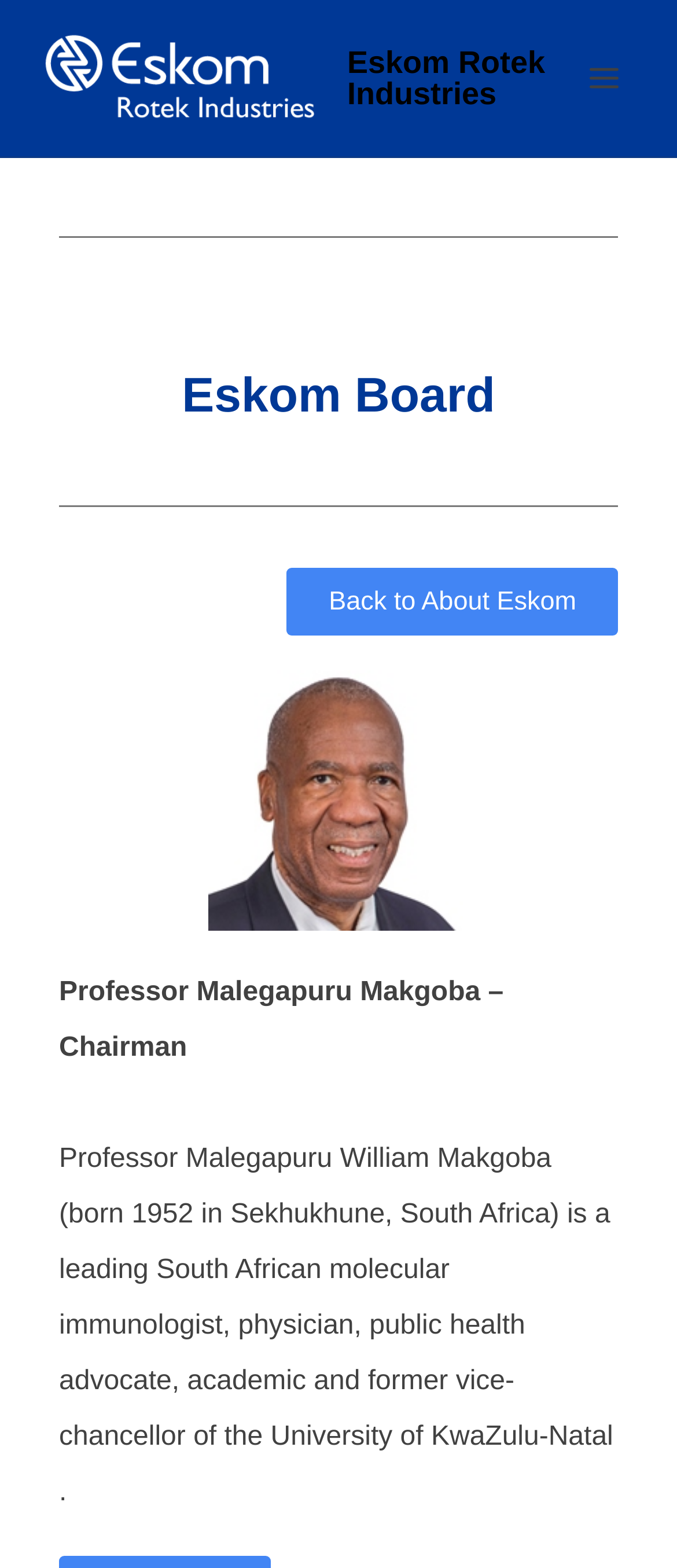What is the profession of Professor Malegapuru William Makgoba?
Could you give a comprehensive explanation in response to this question?

The profession of Professor Malegapuru William Makgoba can be found in the static text that describes him. The text mentions that he is a leading South African molecular immunologist, physician, public health advocate, academic, and former vice-chancellor of the University of KwaZulu-Natal.